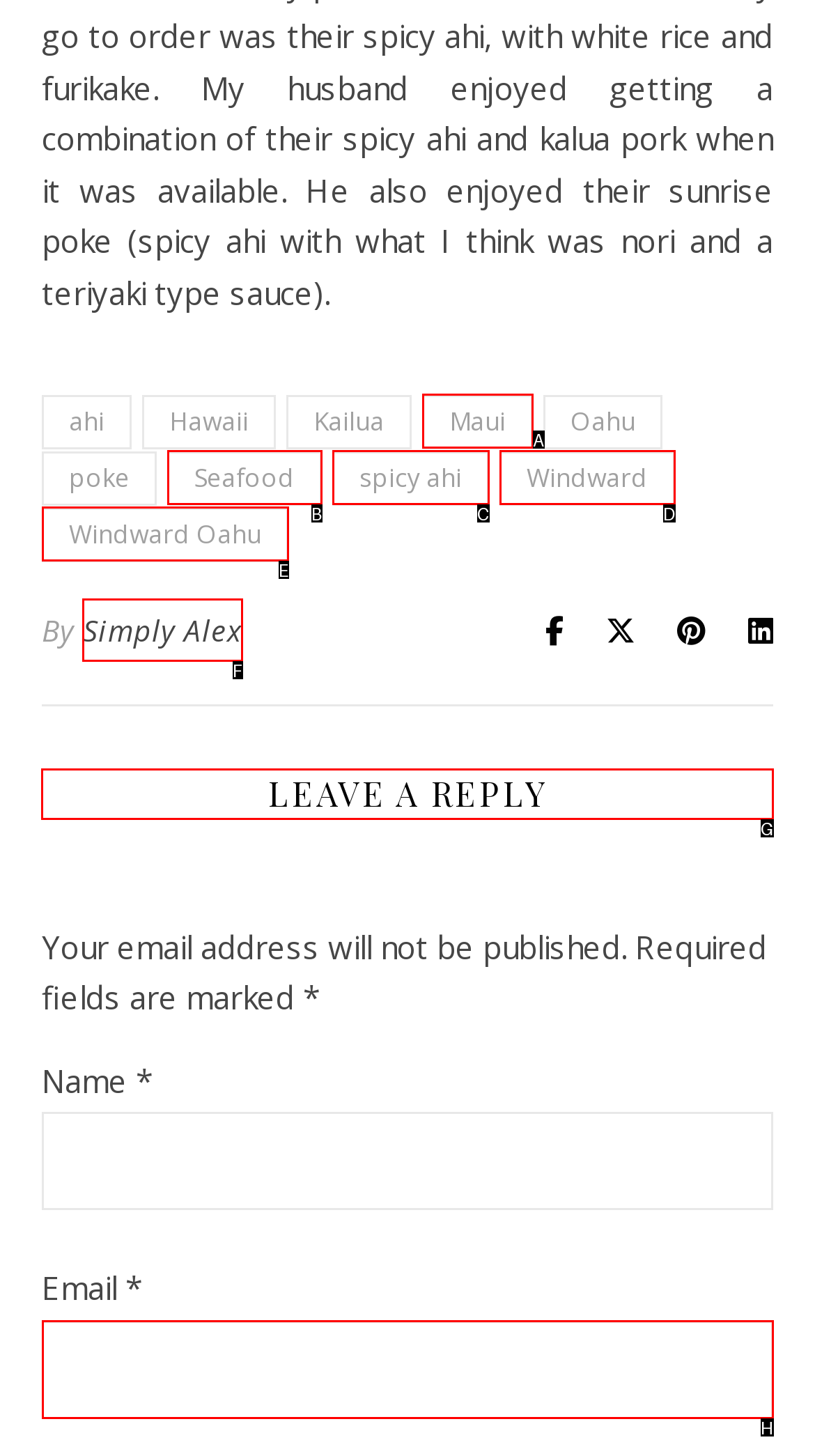Which choice should you pick to execute the task: Click on the 'Leave a reply' button
Respond with the letter associated with the correct option only.

G